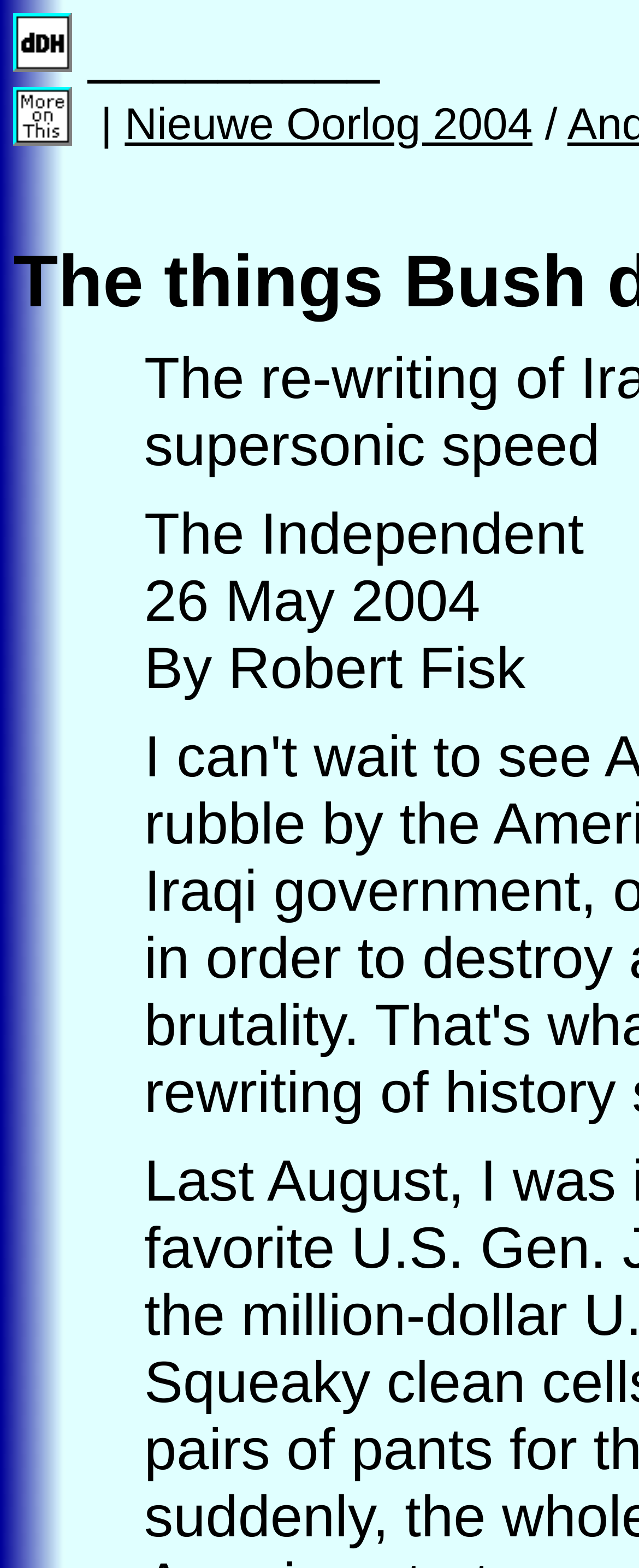Use a single word or phrase to answer the question: What is the author of the article?

Robert Fisk